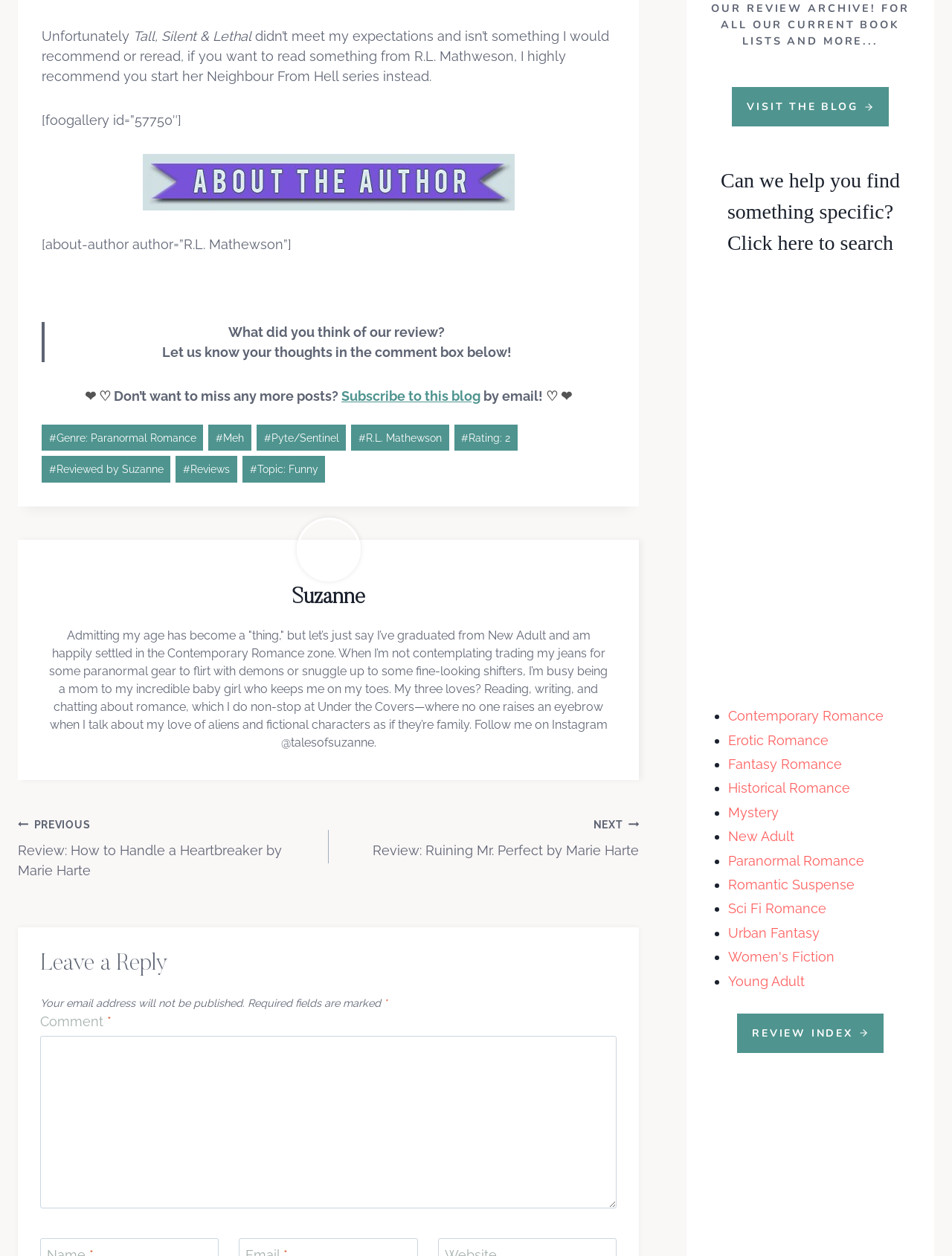Locate the bounding box coordinates of the clickable element to fulfill the following instruction: "View previous review". Provide the coordinates as four float numbers between 0 and 1 in the format [left, top, right, bottom].

[0.019, 0.647, 0.345, 0.701]